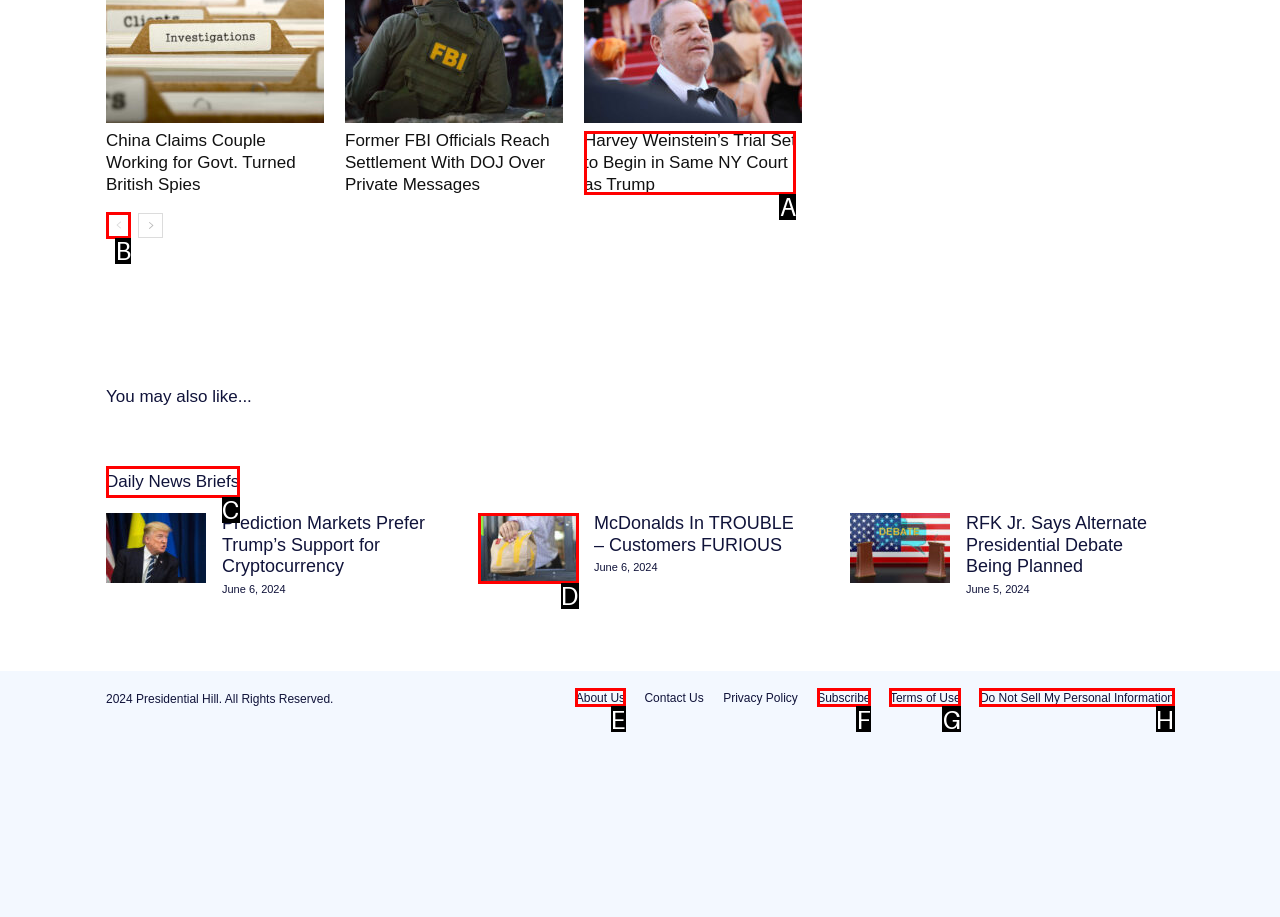Which lettered option should be clicked to perform the following task: Go to the previous page
Respond with the letter of the appropriate option.

B